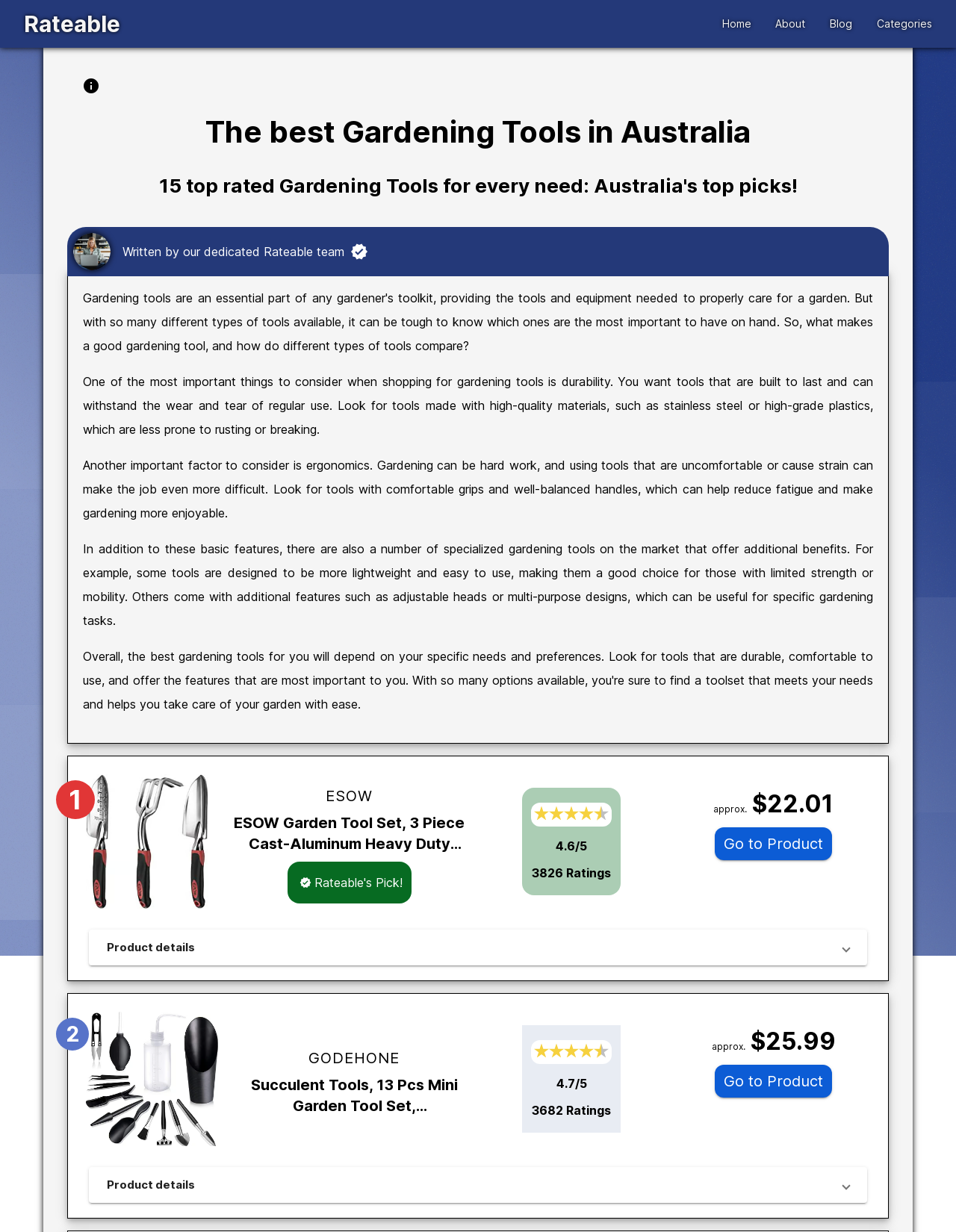Locate the bounding box coordinates of the clickable area needed to fulfill the instruction: "Click on the 'Product details' button".

[0.093, 0.755, 0.907, 0.784]